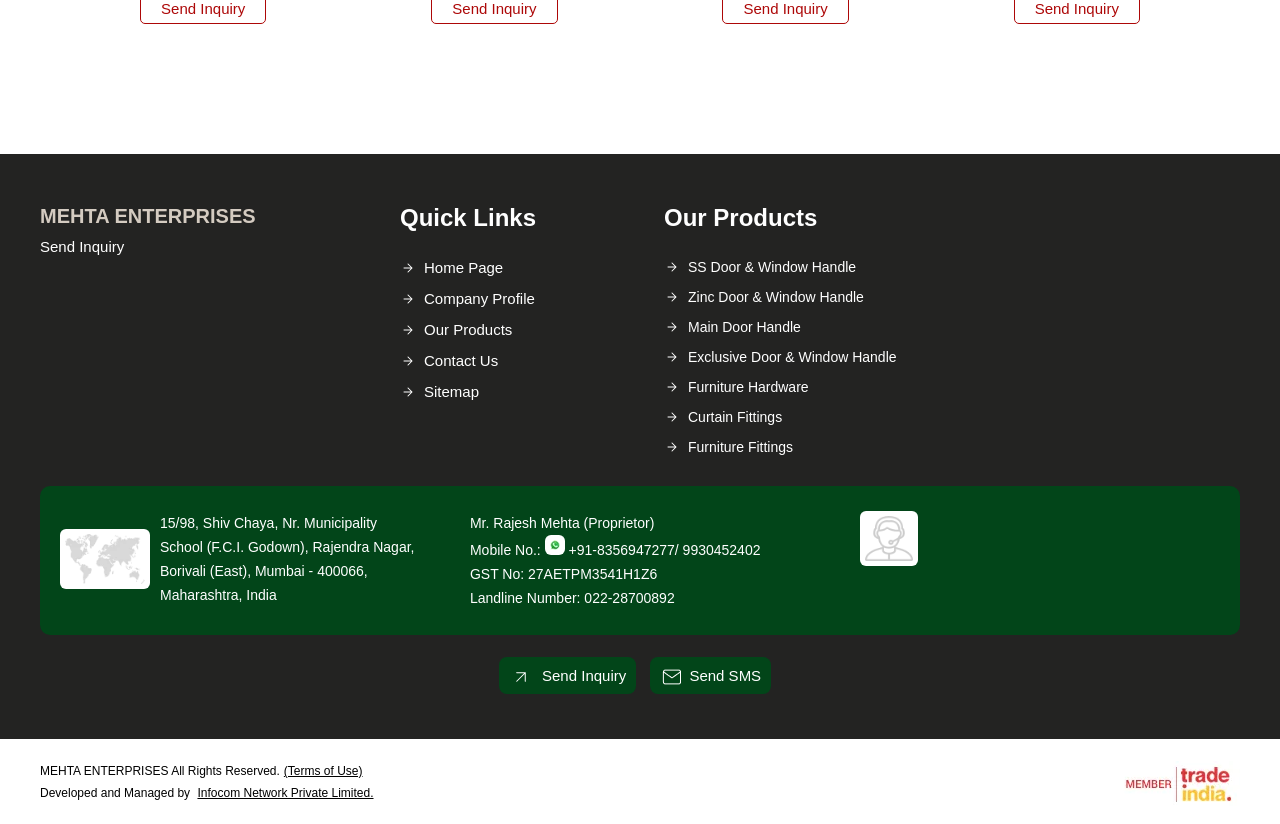Answer this question using a single word or a brief phrase:
What is the GST number of the company?

27AETPM3541H1Z6